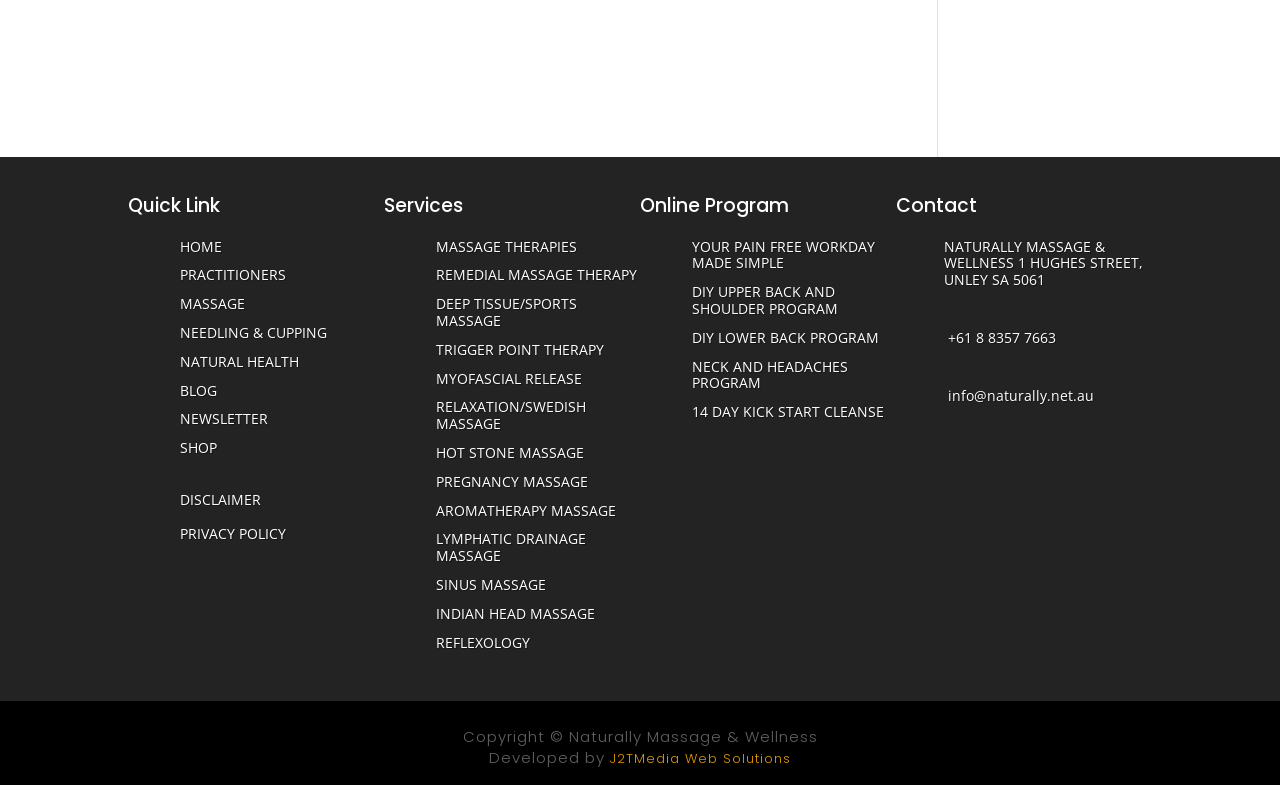Please determine the bounding box coordinates of the element to click in order to execute the following instruction: "Click on HOME". The coordinates should be four float numbers between 0 and 1, specified as [left, top, right, bottom].

[0.141, 0.301, 0.173, 0.325]